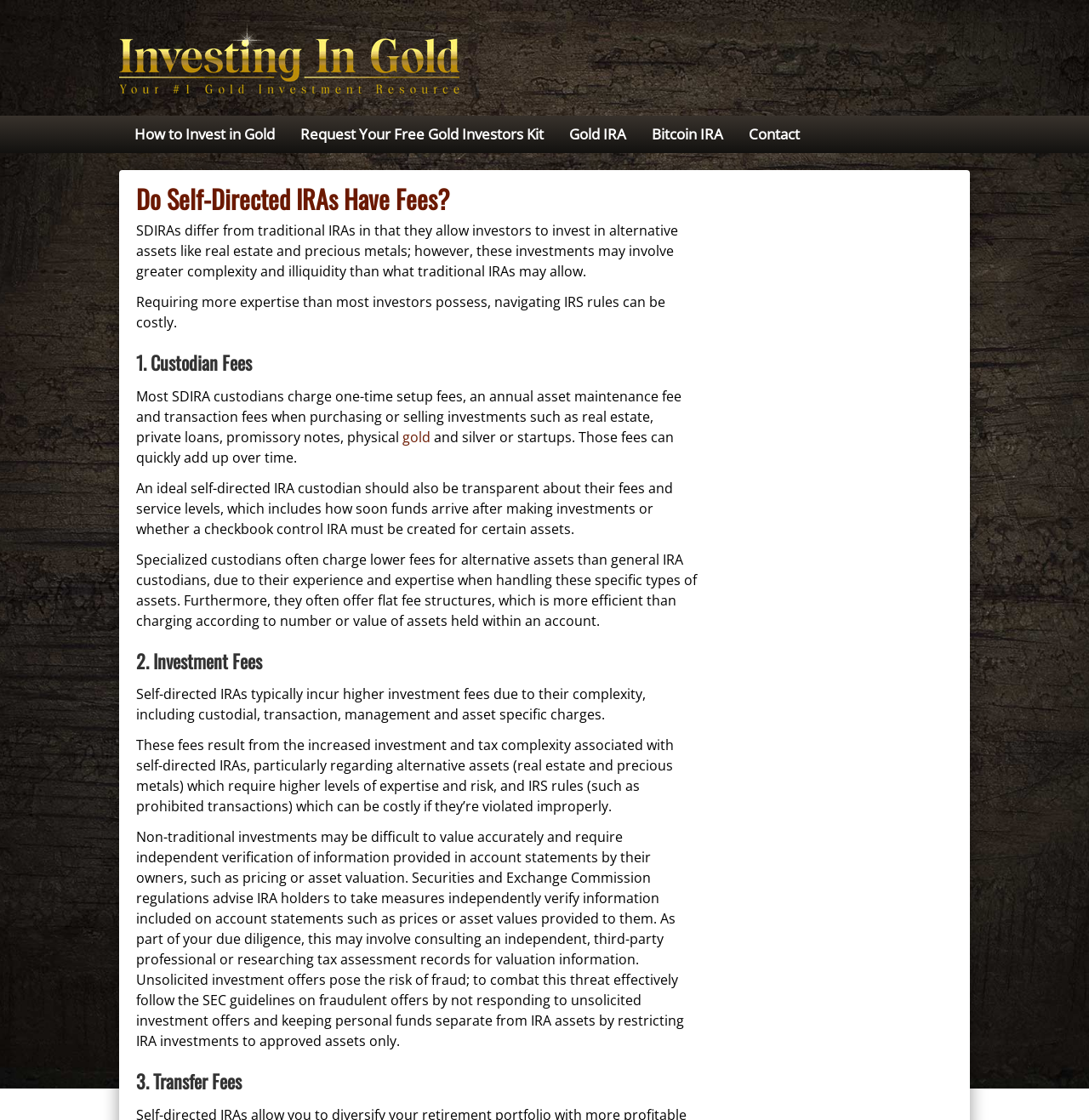From the given element description: "Gold IRA", find the bounding box for the UI element. Provide the coordinates as four float numbers between 0 and 1, in the order [left, top, right, bottom].

[0.511, 0.103, 0.587, 0.137]